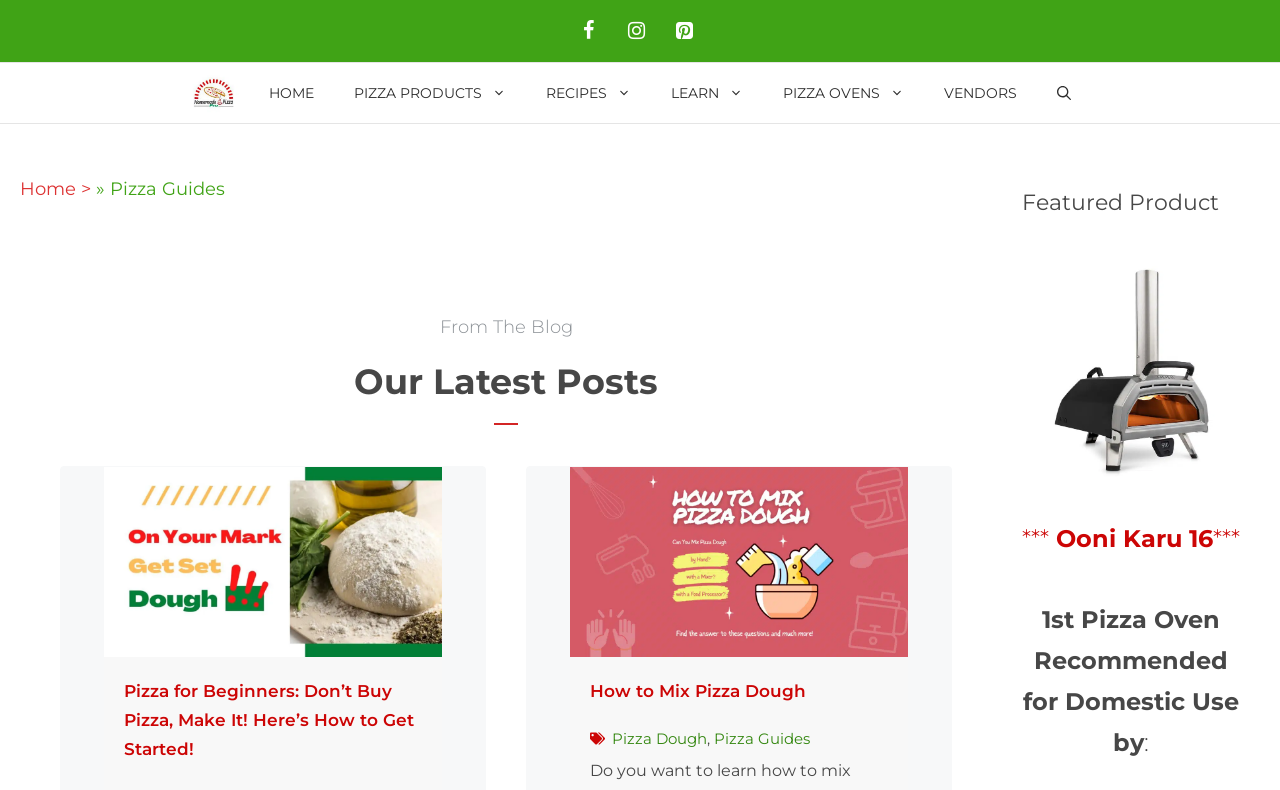Identify the bounding box coordinates of the element that should be clicked to fulfill this task: "Search for pizza recipes". The coordinates should be provided as four float numbers between 0 and 1, i.e., [left, top, right, bottom].

[0.81, 0.08, 0.852, 0.156]